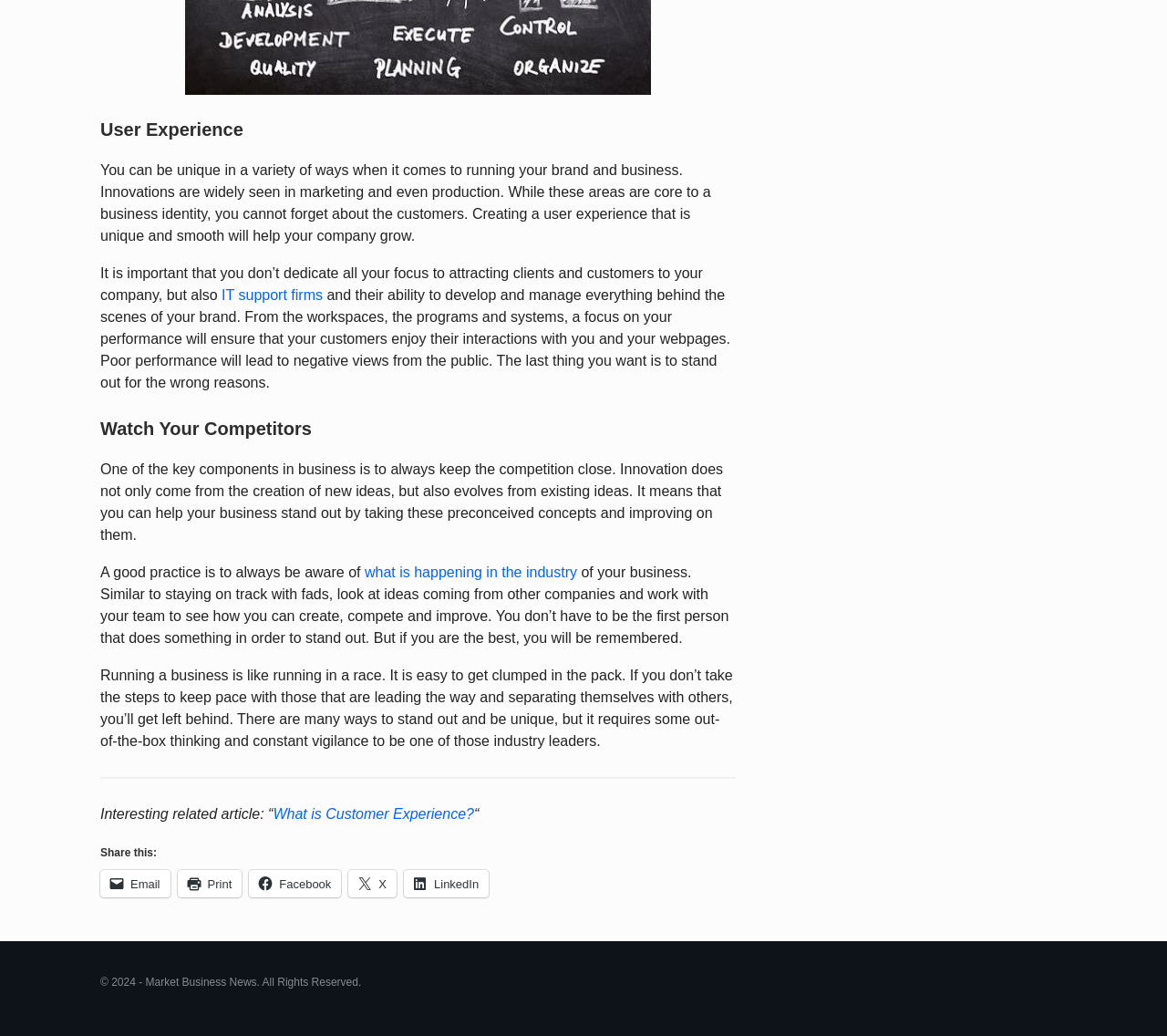What is the main topic of the article?
Please answer the question as detailed as possible.

The main topic of the article is 'User Experience' as indicated by the heading 'User Experience' at the top of the page, which suggests that the article will discuss the importance of creating a unique and smooth user experience for customers.